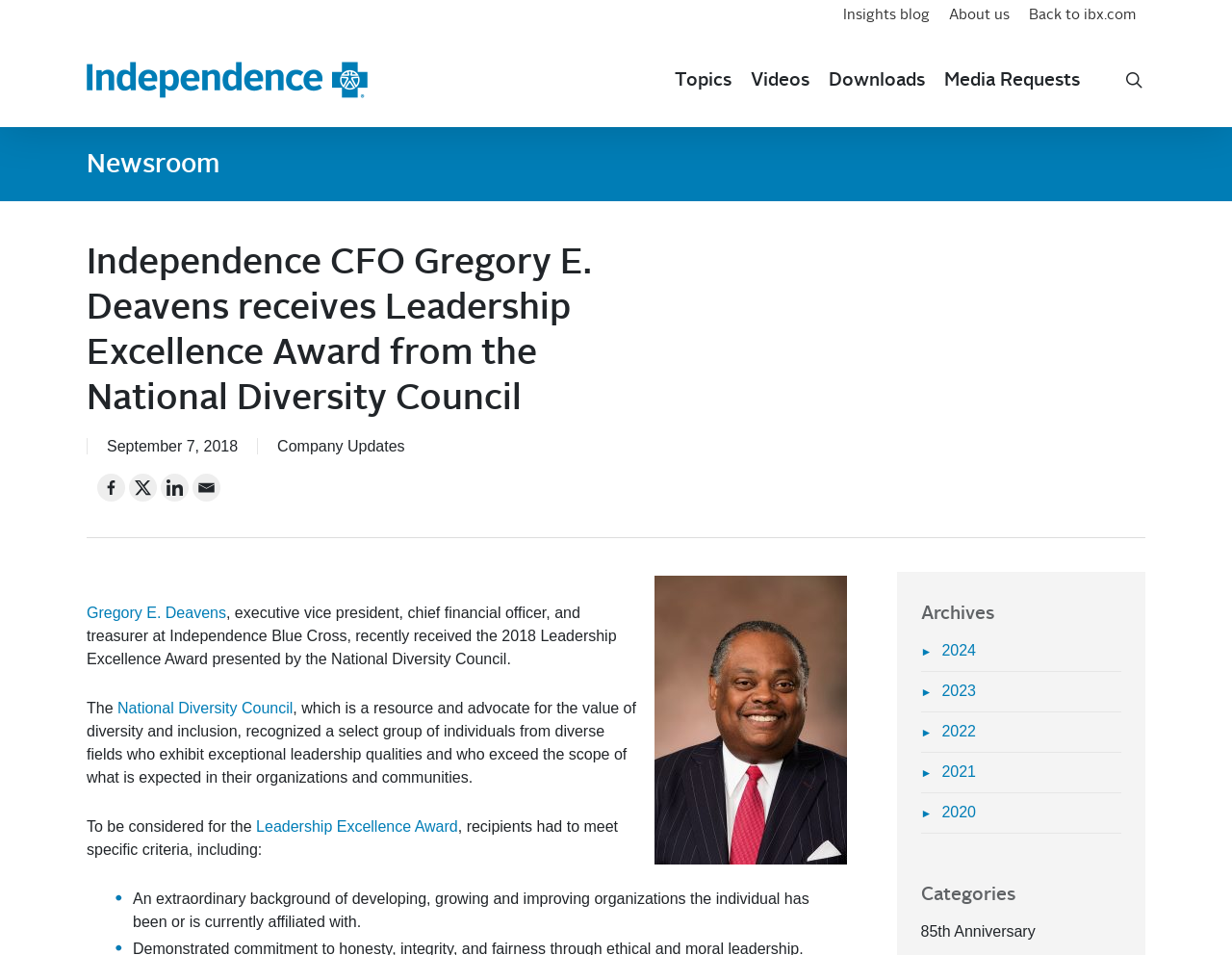How many social media links are available on the webpage?
Please use the image to provide a one-word or short phrase answer.

4